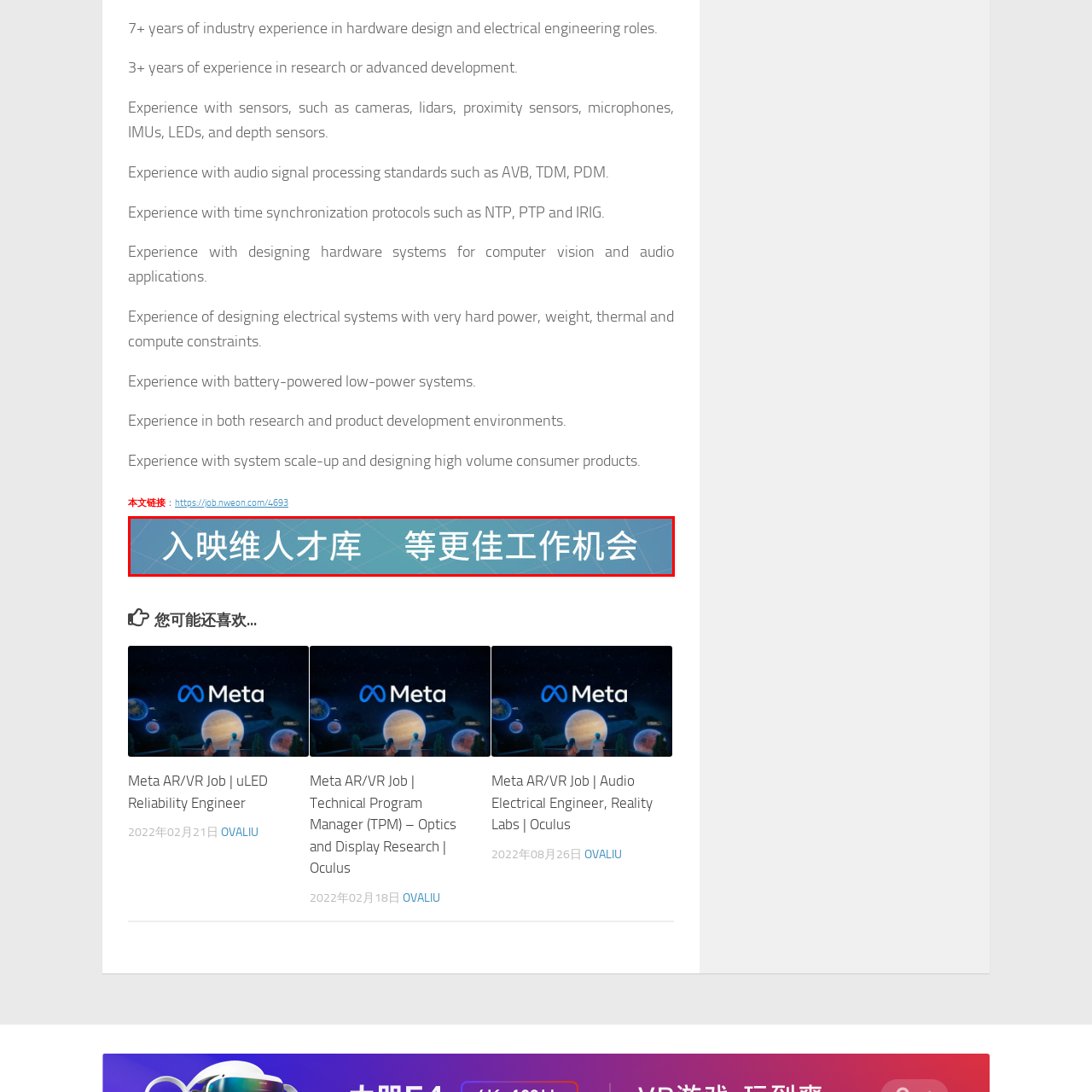Look at the image marked by the red box and respond with a single word or phrase: What is the purpose of the graphic?

Recruitment or job search